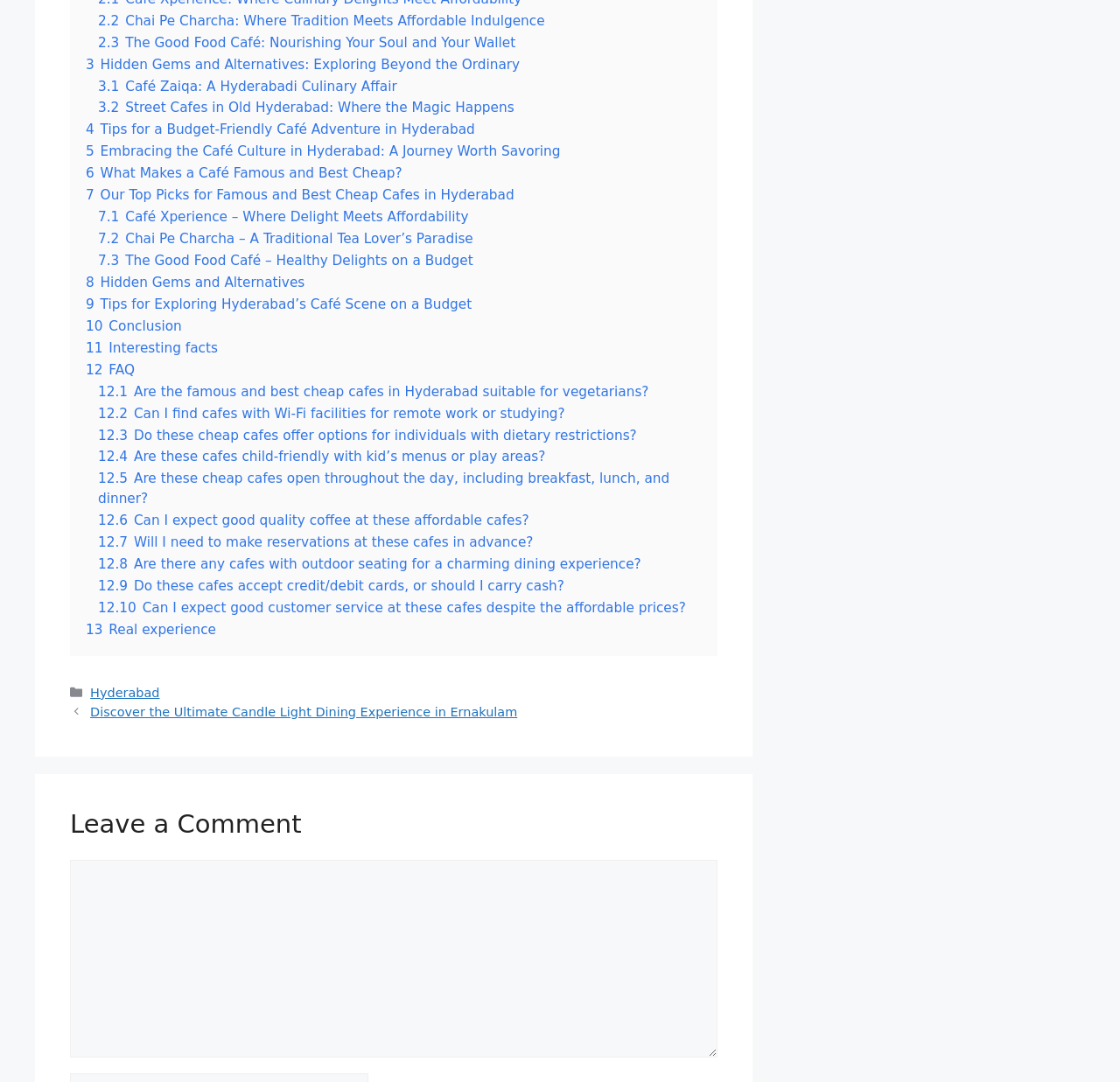Specify the bounding box coordinates of the region I need to click to perform the following instruction: "Read about the top picks for famous and best cheap cafes in Hyderabad". The coordinates must be four float numbers in the range of 0 to 1, i.e., [left, top, right, bottom].

[0.077, 0.173, 0.459, 0.188]